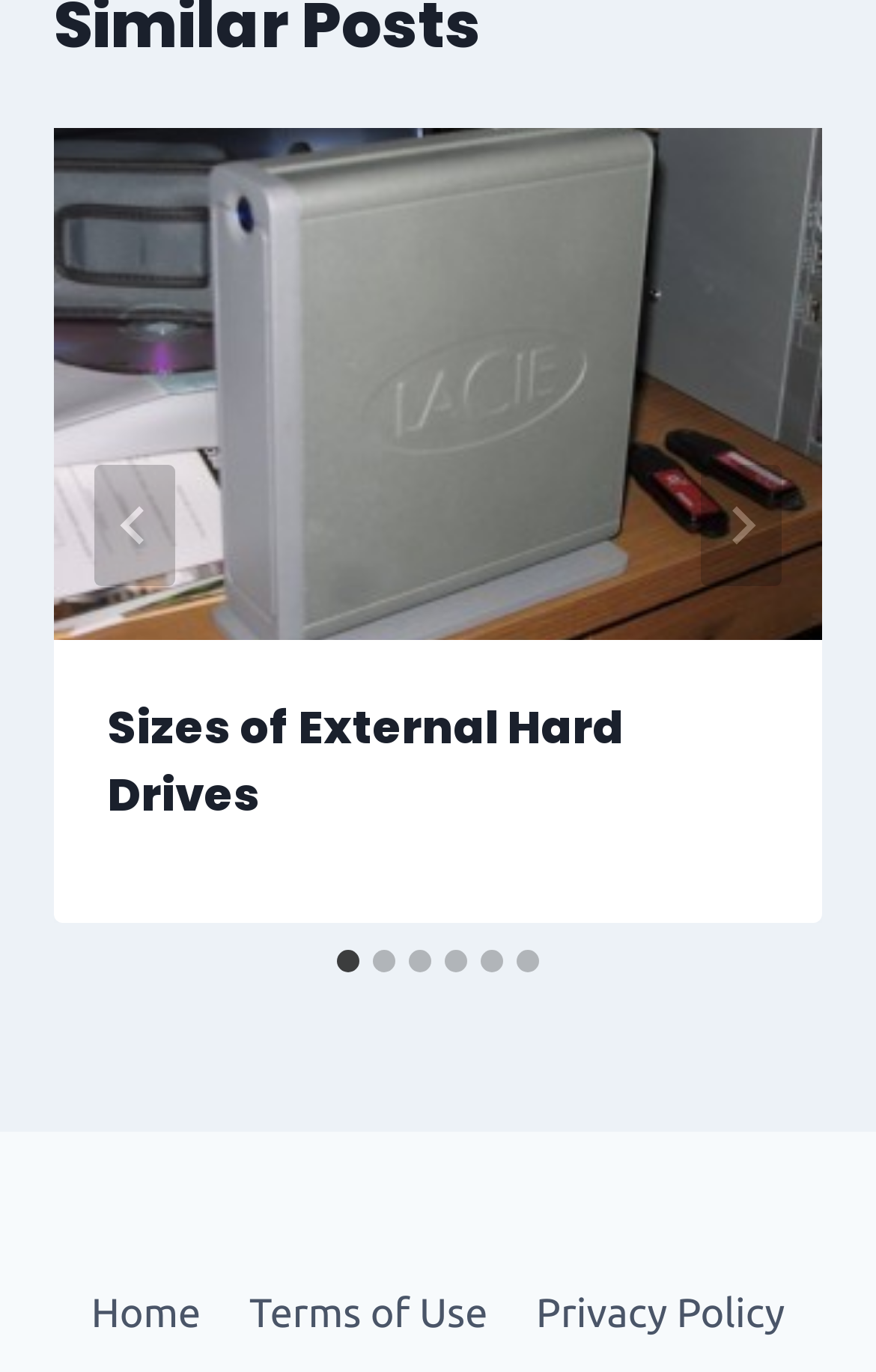How many slides are there in total?
Refer to the screenshot and respond with a concise word or phrase.

6